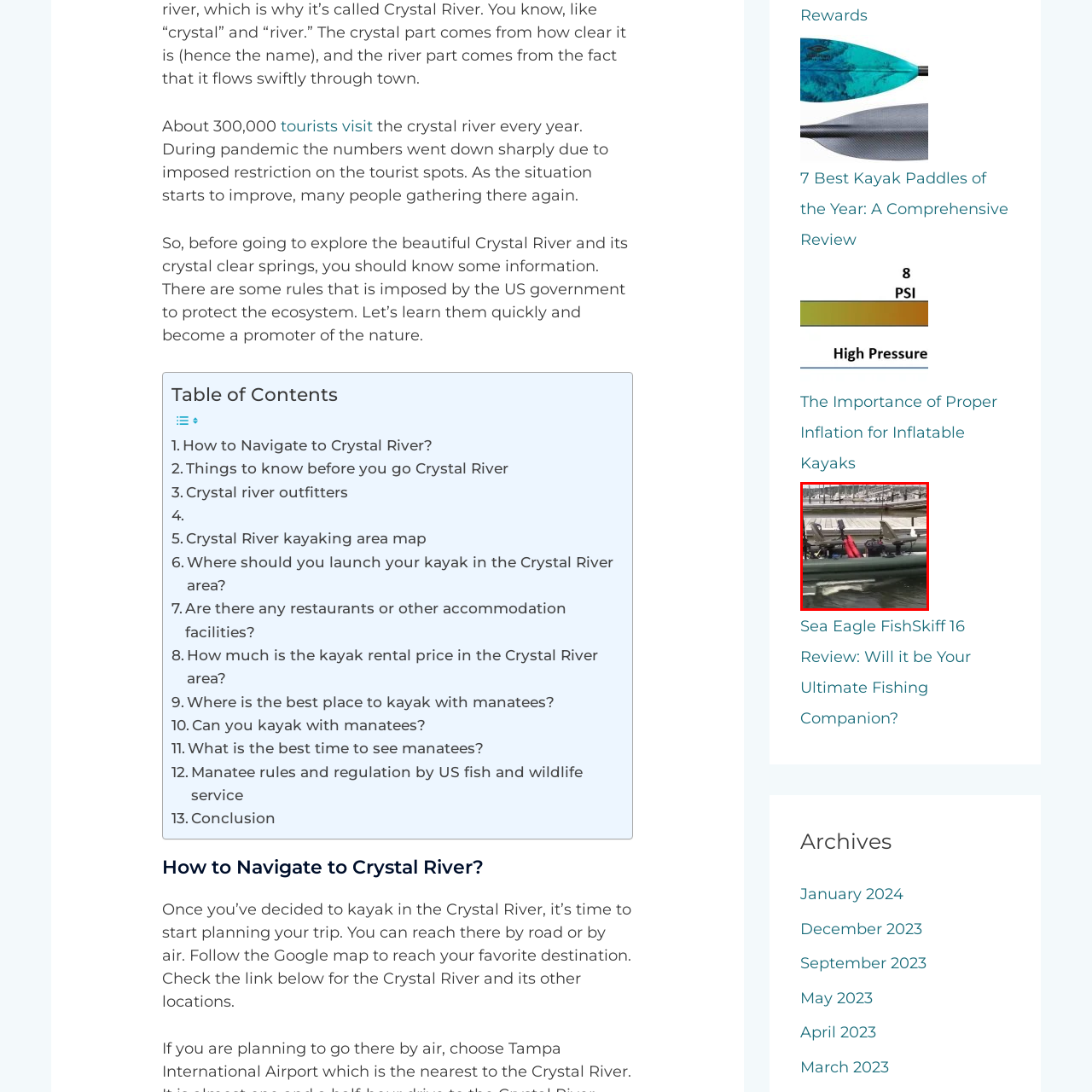What is in the background of the image?
Look at the image framed by the red bounding box and provide an in-depth response.

The caption describes the background of the image as a docking area with wooden planks, which provides context to the fishing environment and suggests that the boat is in a marine setting.